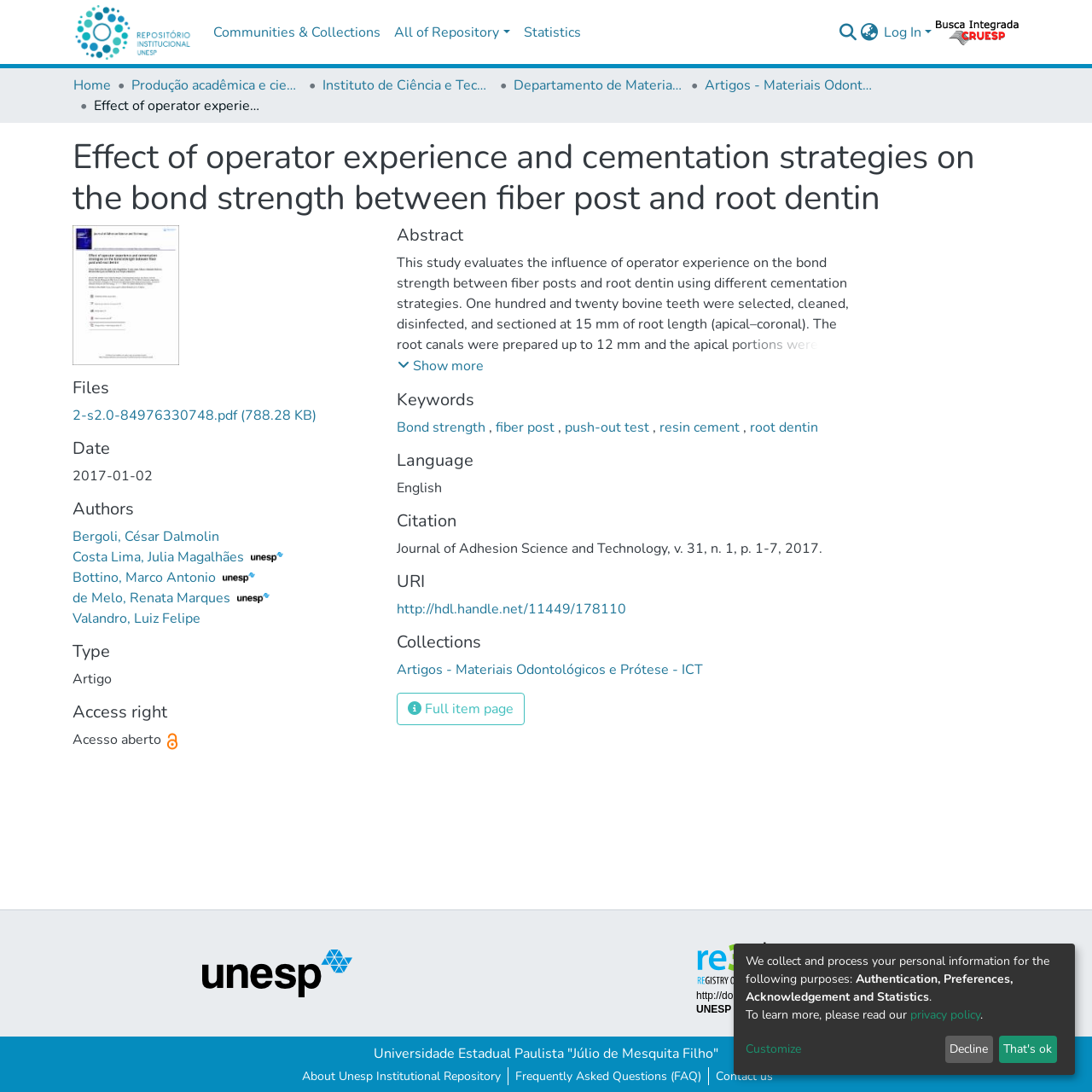Give an extensive and precise description of the webpage.

This webpage is about a research study on the effect of operator experience and cementation strategies on the bond strength between fiber posts and root dentin. The page is divided into several sections, with a main navigation bar at the top and a breadcrumb navigation below it. 

On the top left, there is a search bar and a language switch button. On the top right, there are links to log in, a university logo, and a few other options. 

The main content of the page is divided into several sections. The first section displays the title of the study, "Effect of operator experience and cementation strategies on the bond strength between fiber post and root dentin", along with a thumbnail image. 

Below the title, there are sections for files, date, authors, type, access right, abstract, keywords, language, citation, URI, and collections. The abstract section provides a detailed summary of the study, including its objectives, methods, and results. The keywords section lists several relevant keywords, including "bond strength", "fiber post", "push-out test", "resin cement", and "root dentin". 

On the right side of the page, there are several buttons and links, including a "Show more" button, a "Full item page" button, and links to related collections. 

At the bottom of the page, there are links to the university's institutional repository, frequently asked questions, and contact information. There is also a section on privacy policy and customization options.